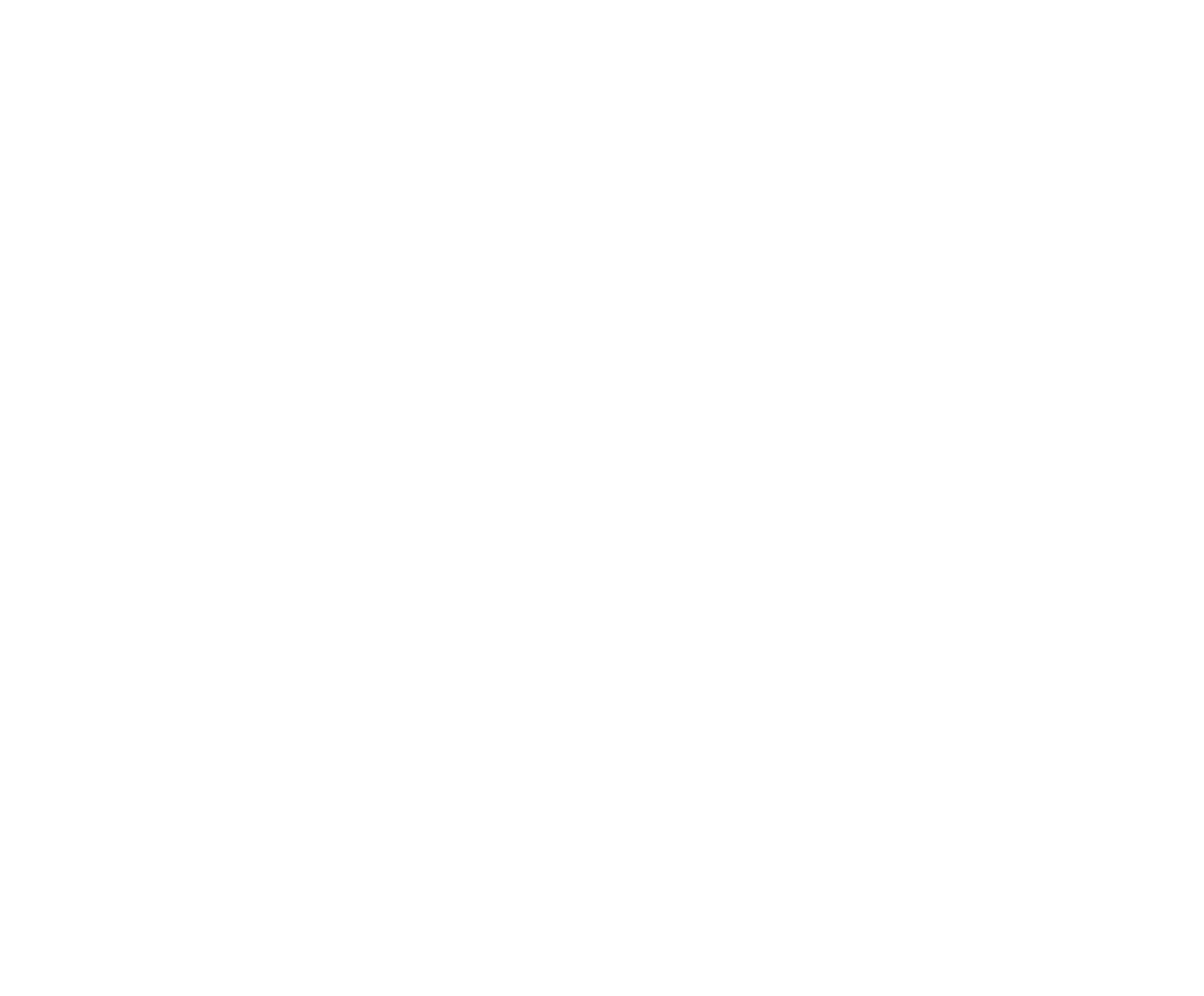Extract the main title from the webpage.

Top scientists join forces to study leading theory behind long Covid